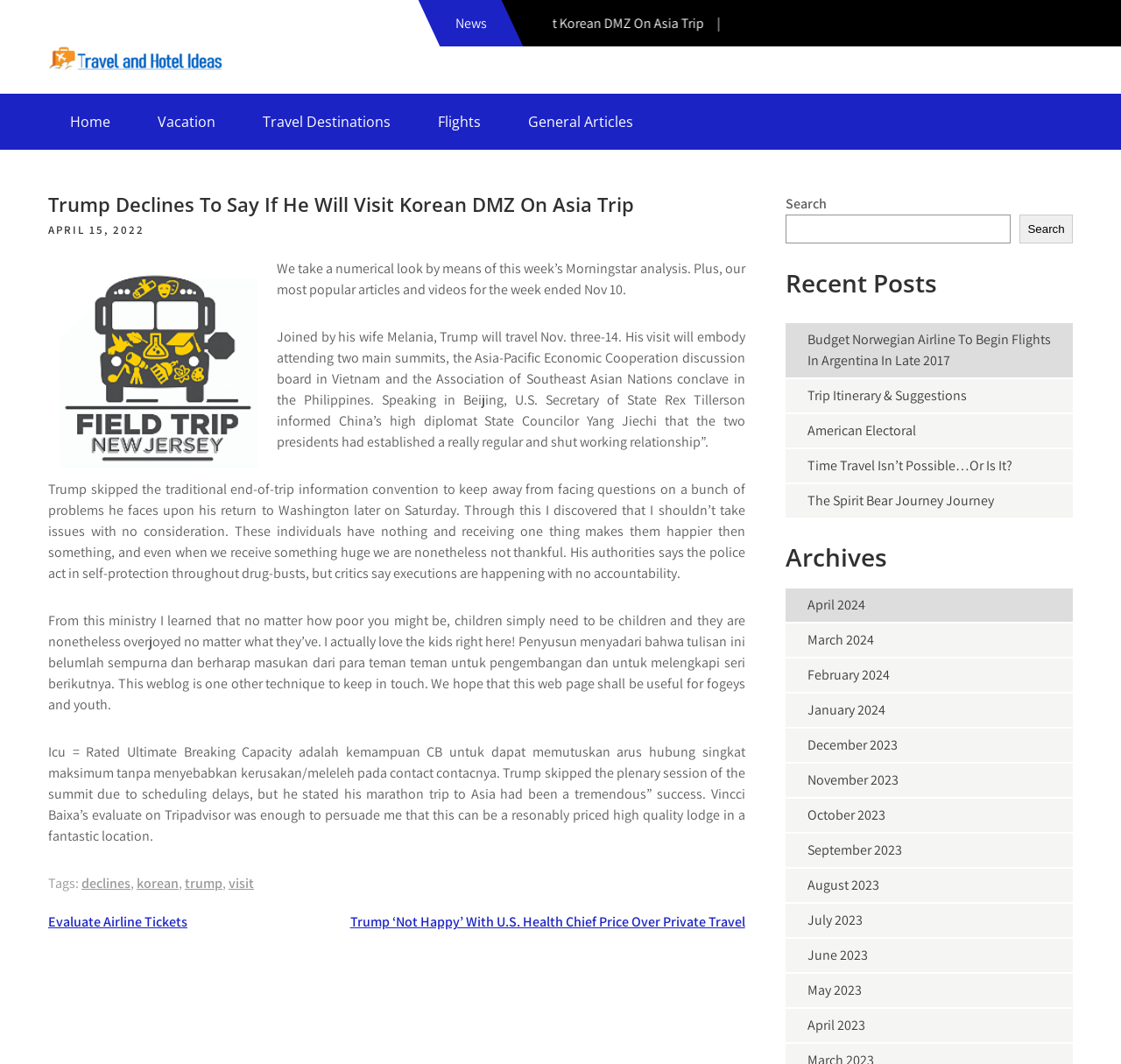Given the description "April 2024", provide the bounding box coordinates of the corresponding UI element.

[0.721, 0.559, 0.772, 0.577]